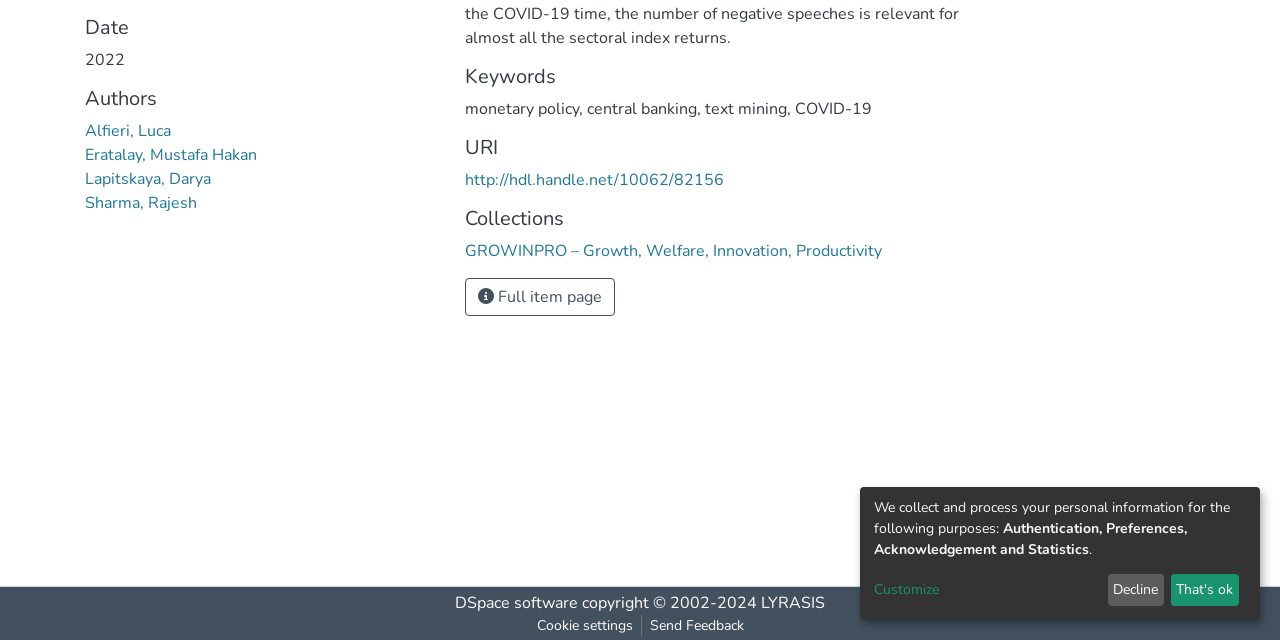Show the bounding box coordinates for the HTML element described as: "http://hdl.handle.net/10062/82156".

[0.363, 0.264, 0.566, 0.298]